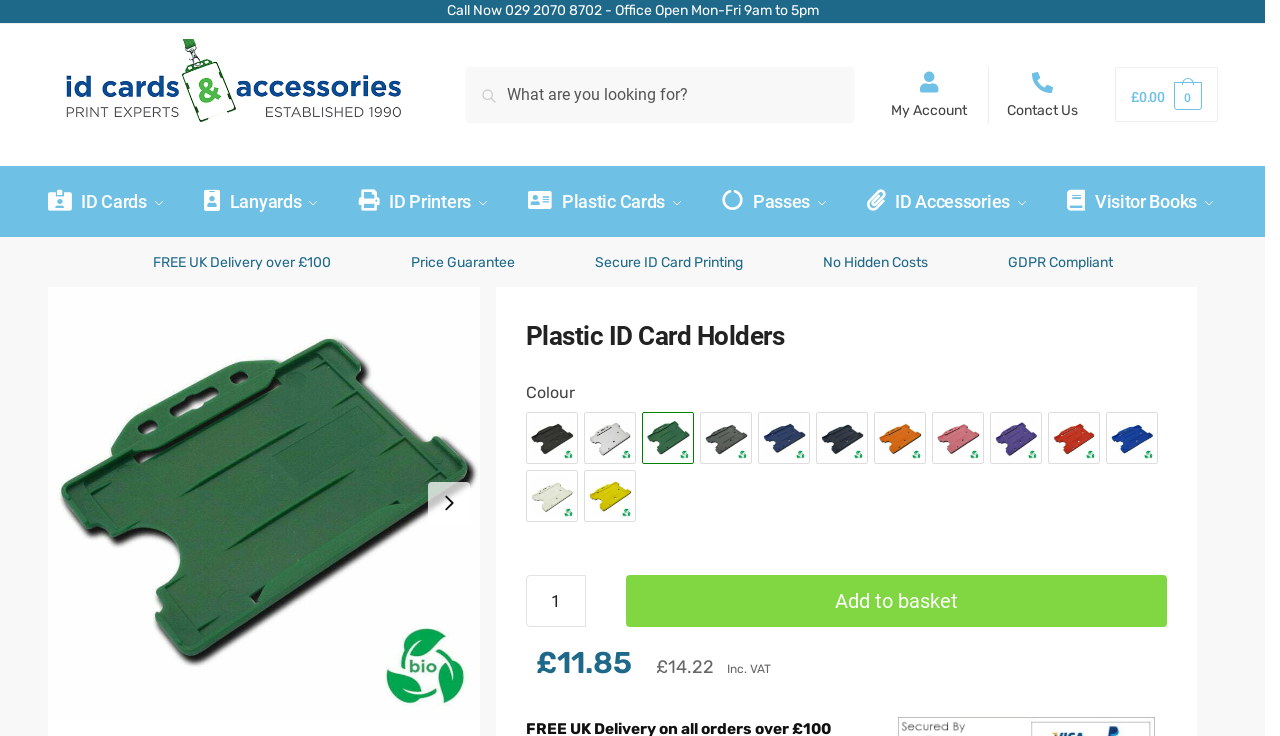Locate the coordinates of the bounding box for the clickable region that fulfills this instruction: "Add to basket".

[0.489, 0.769, 0.912, 0.839]